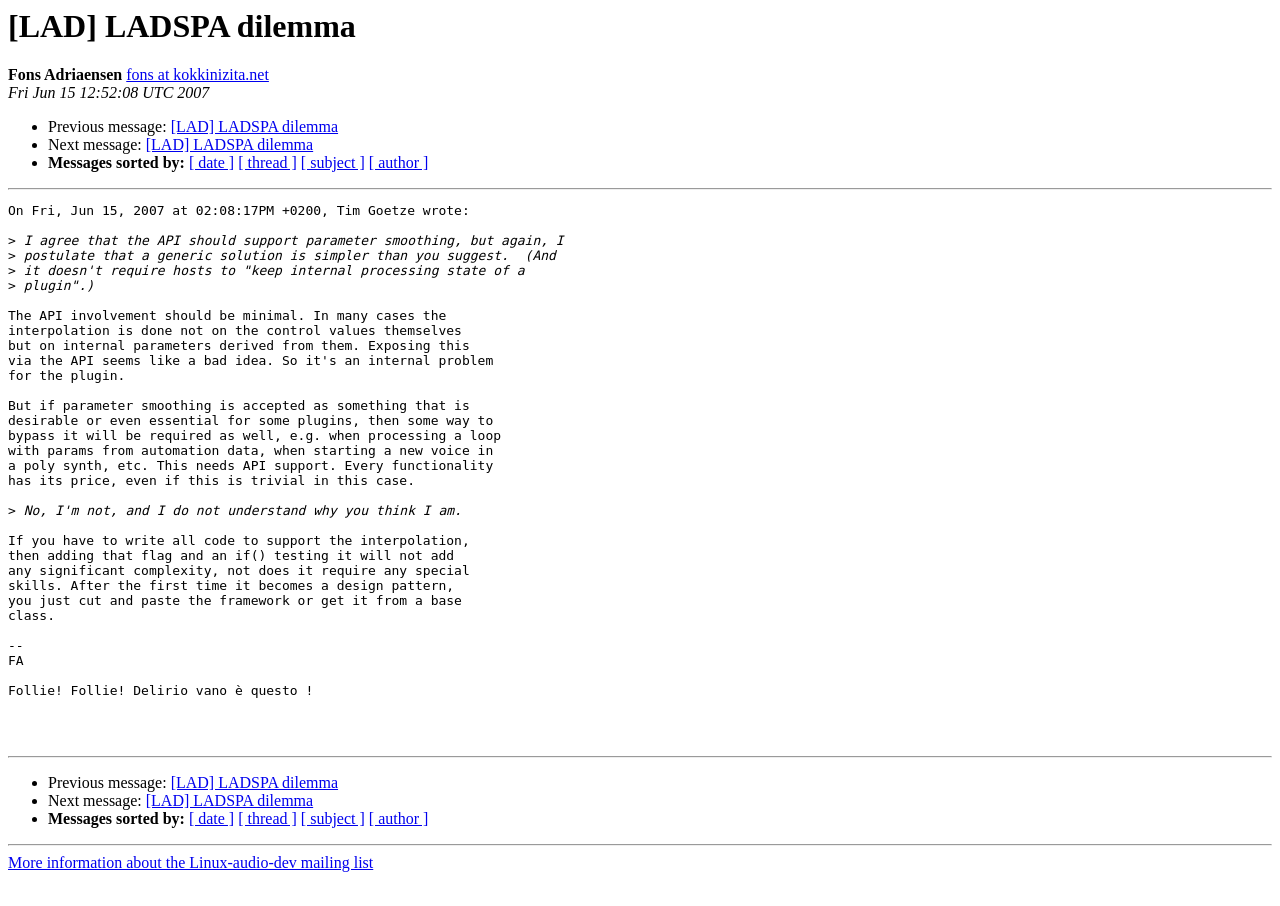Find the bounding box coordinates corresponding to the UI element with the description: "[ subject ]". The coordinates should be formatted as [left, top, right, bottom], with values as floats between 0 and 1.

[0.235, 0.895, 0.285, 0.913]